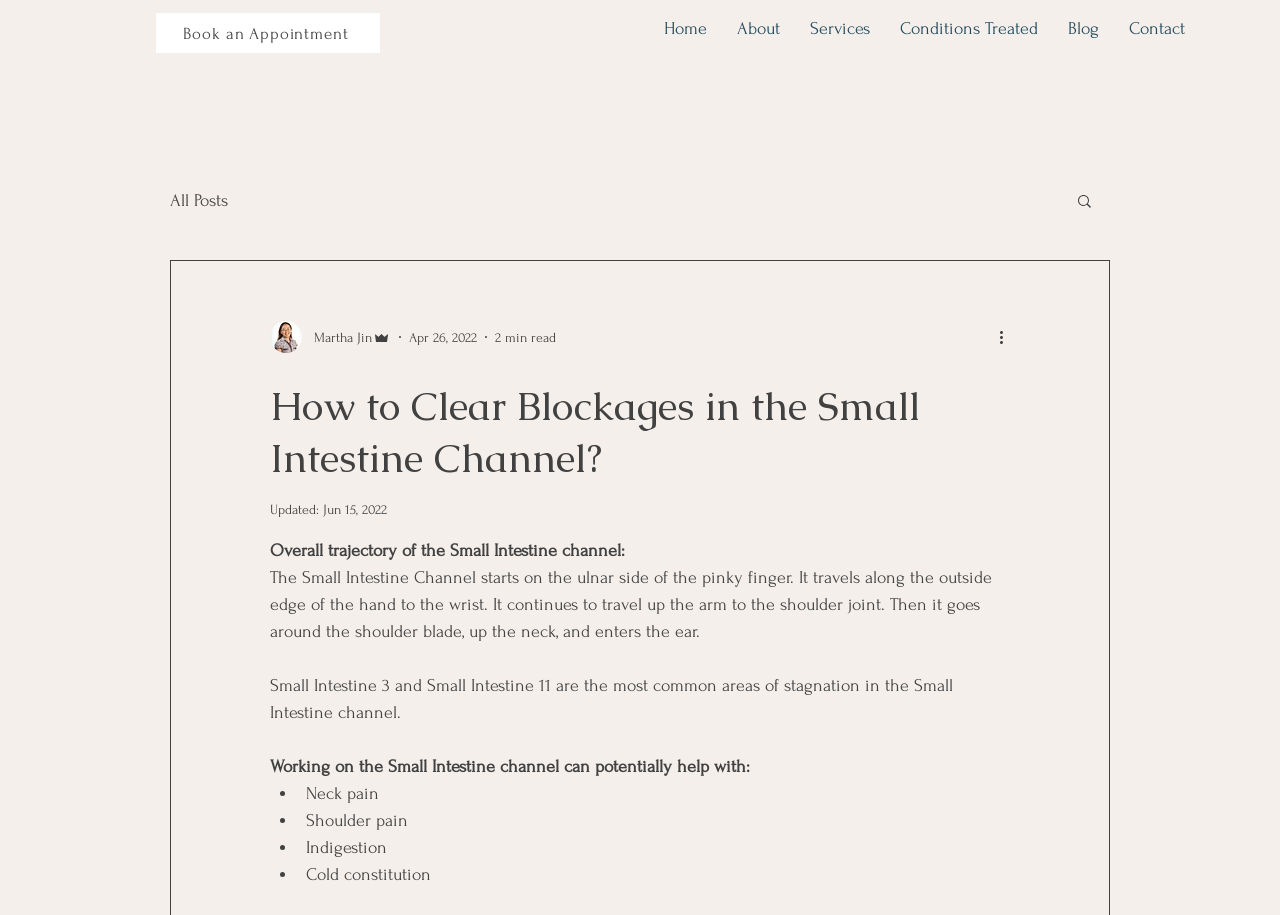Bounding box coordinates are specified in the format (top-left x, top-left y, bottom-right x, bottom-right y). All values are floating point numbers bounded between 0 and 1. Please provide the bounding box coordinate of the region this sentence describes: Book an Appointment

[0.122, 0.014, 0.297, 0.058]